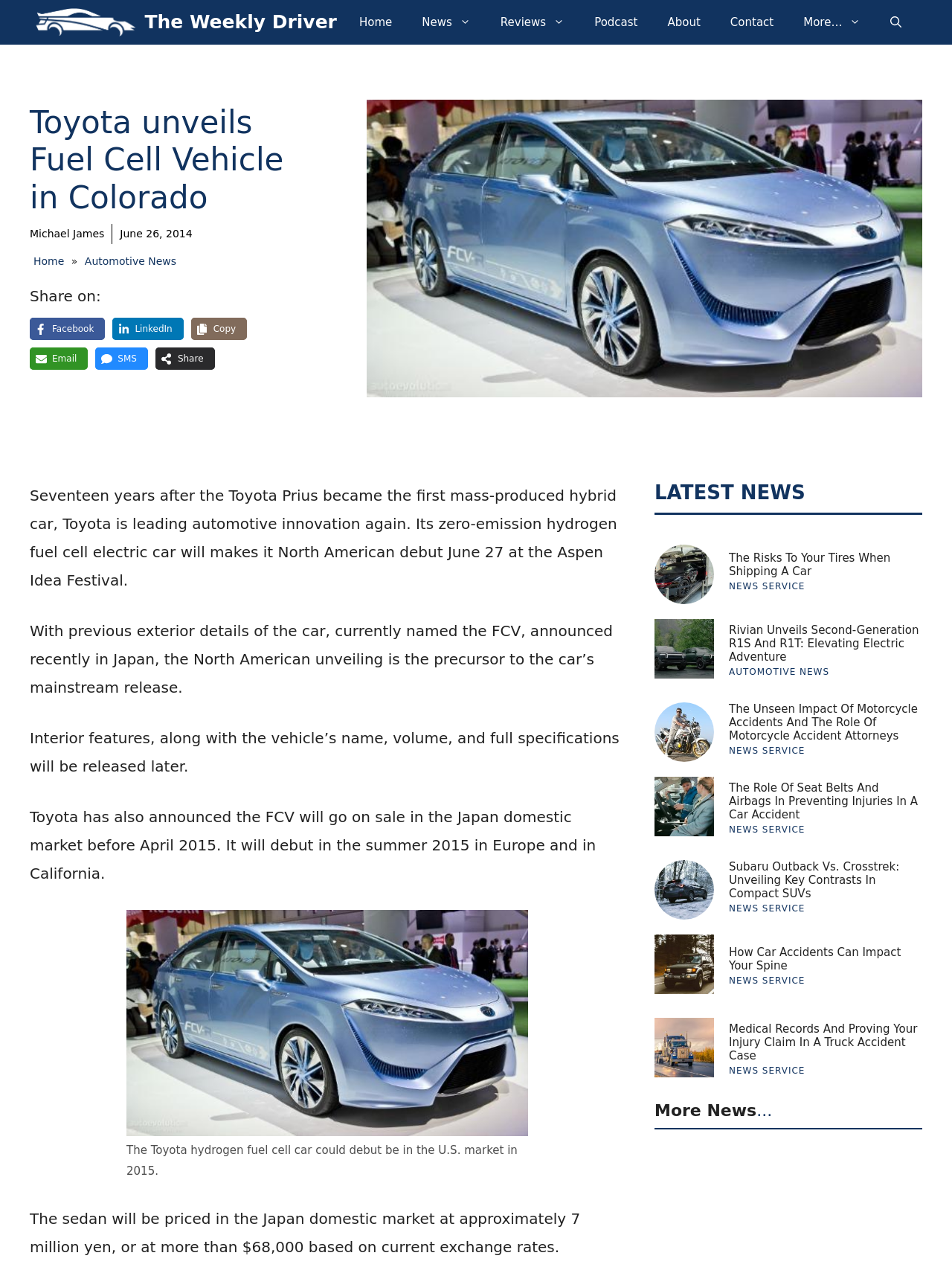Determine the main headline of the webpage and provide its text.

Toyota unveils Fuel Cell Vehicle in Colorado